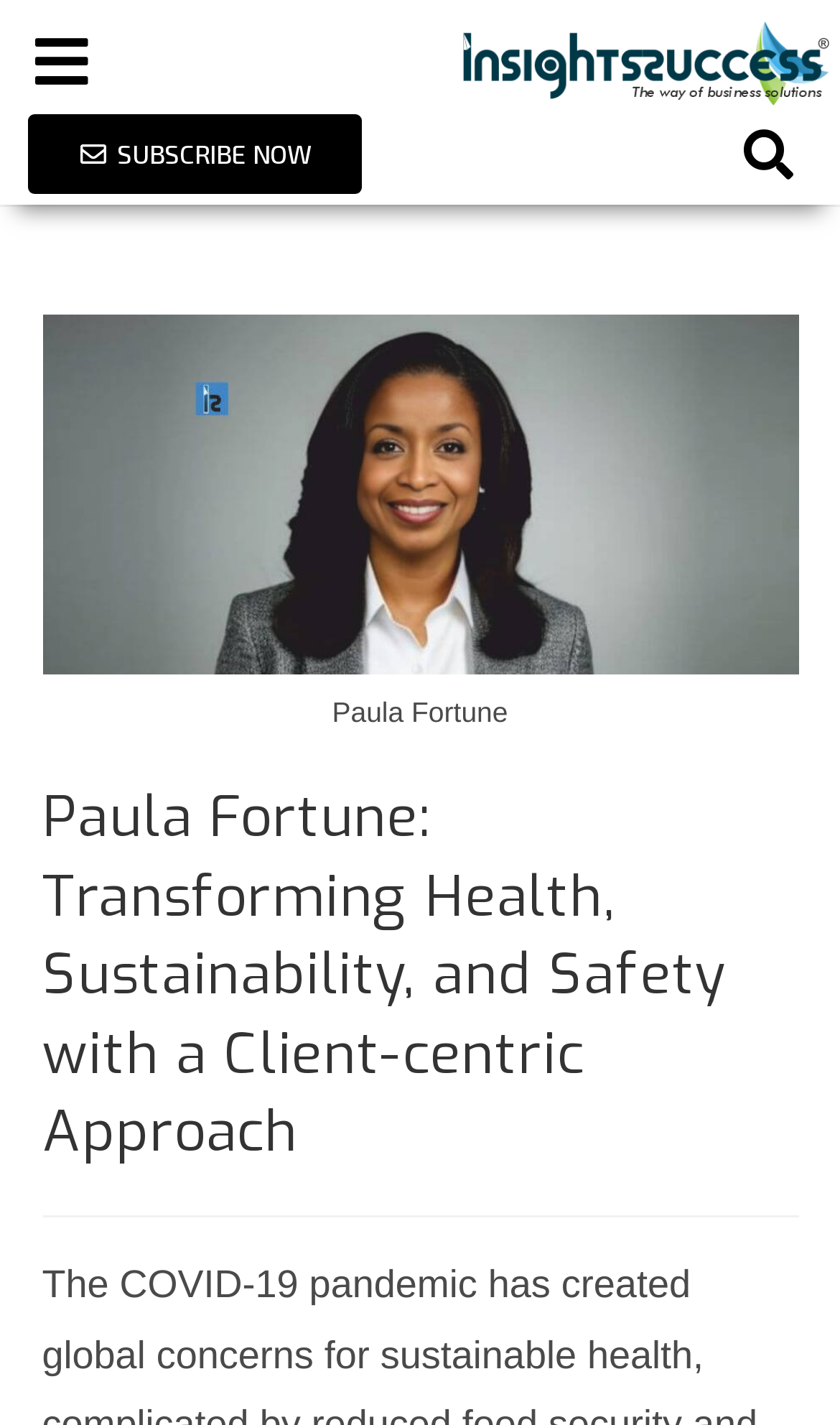Provide a brief response using a word or short phrase to this question:
What is the topic of the interview?

Health, Sustainability, and Safety